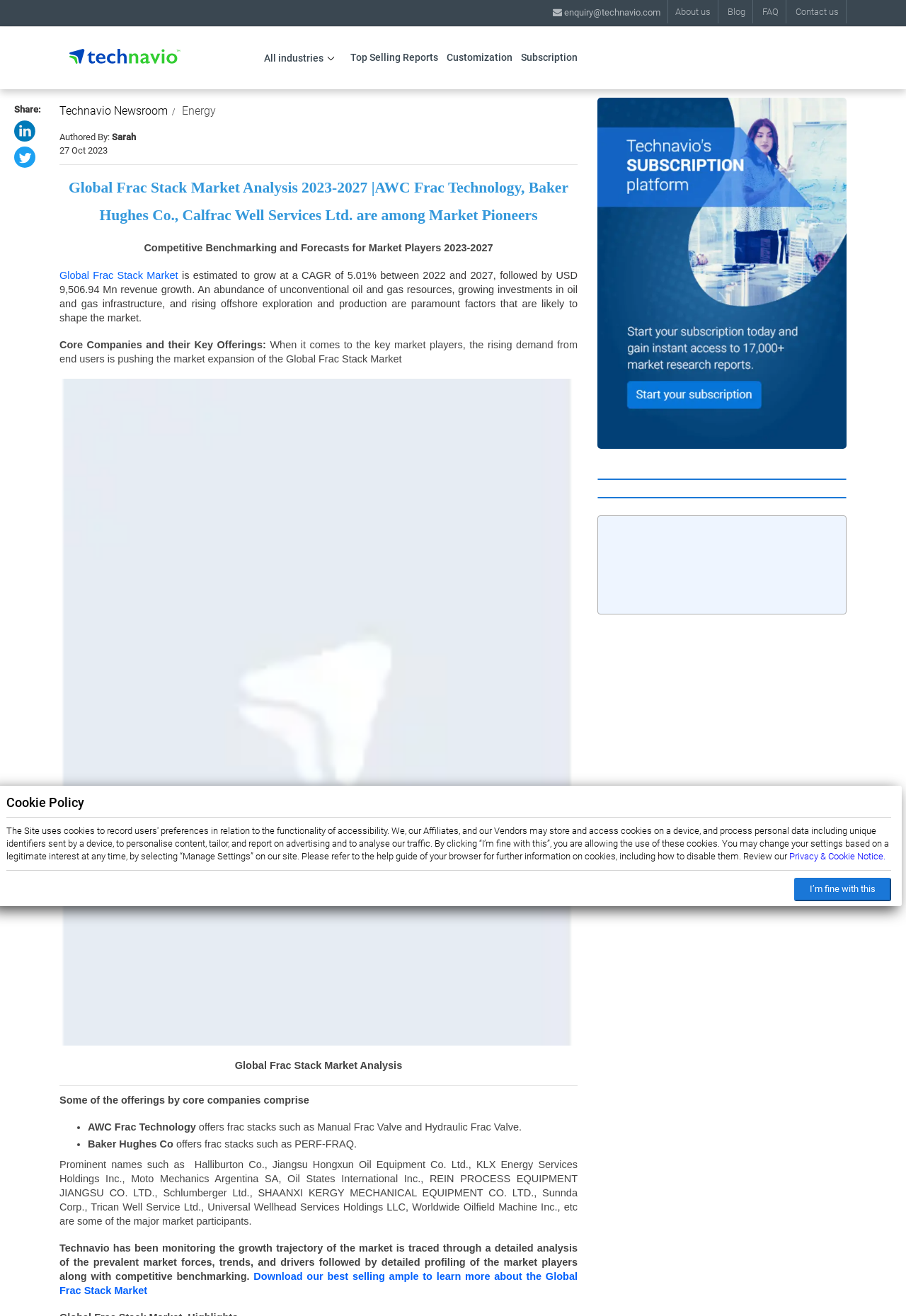Please locate the bounding box coordinates for the element that should be clicked to achieve the following instruction: "Call the clinic". Ensure the coordinates are given as four float numbers between 0 and 1, i.e., [left, top, right, bottom].

None